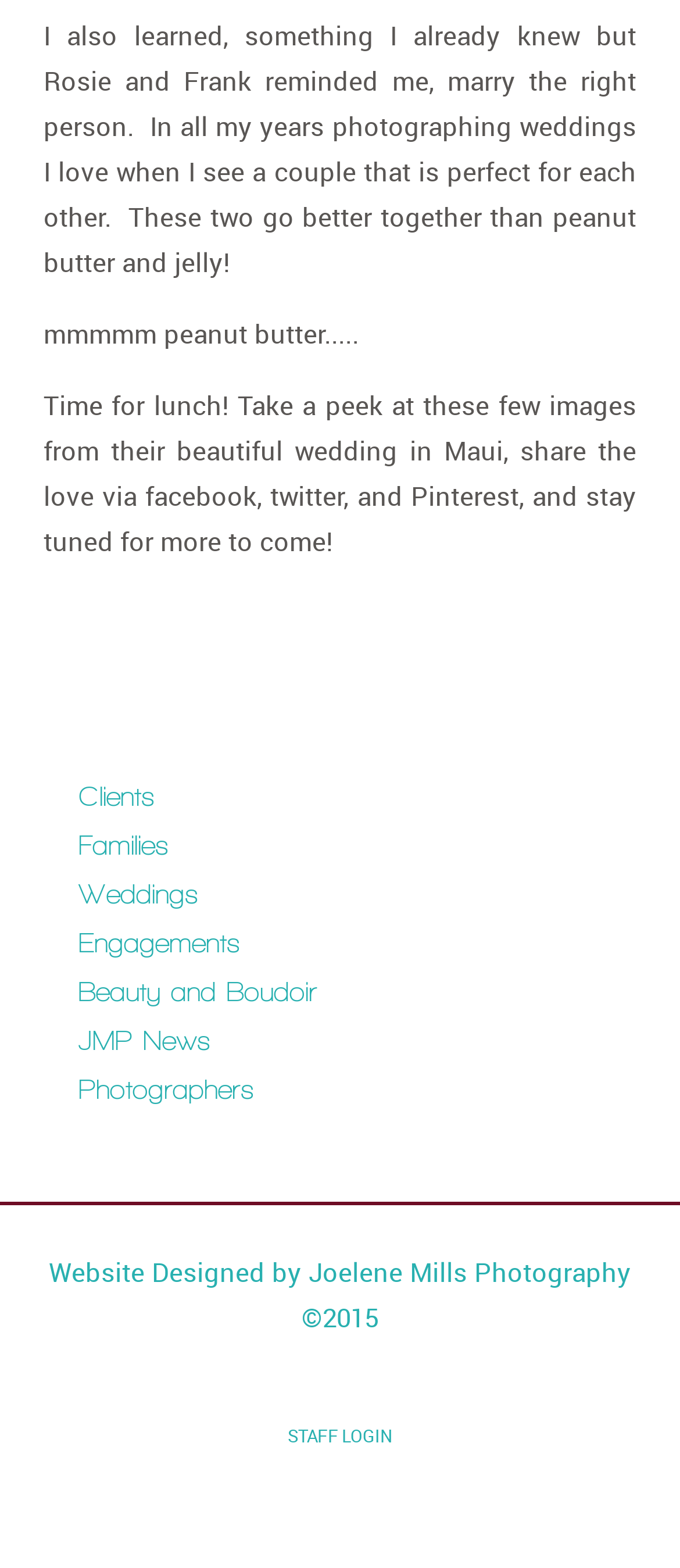What categories of photography services are offered by the website?
Please answer the question with a detailed response using the information from the screenshot.

The website offers various categories of photography services, including Clients, Families, Weddings, Engagements, Beauty and Boudoir, JMP News, and Photographers, as indicated by the headings and links on the webpage.